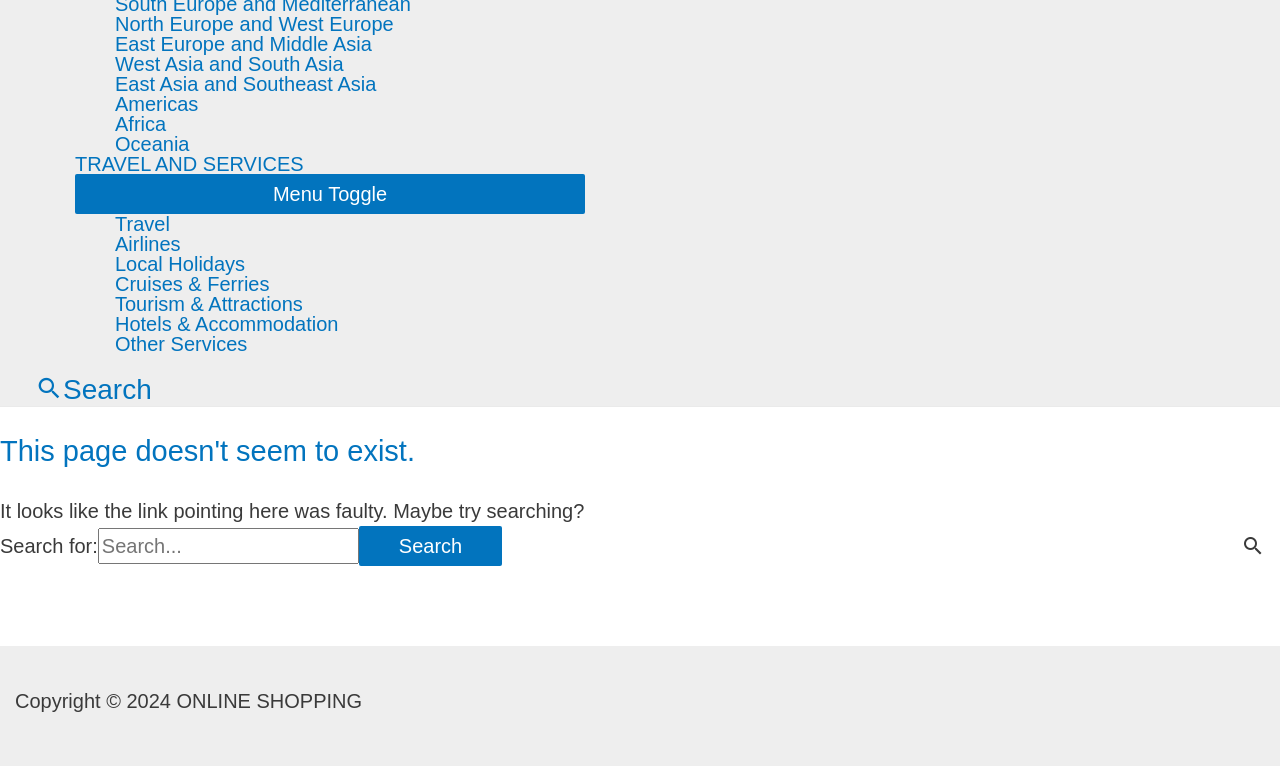Provide the bounding box coordinates for the UI element that is described as: "Cruises & Ferries".

[0.09, 0.358, 0.457, 0.384]